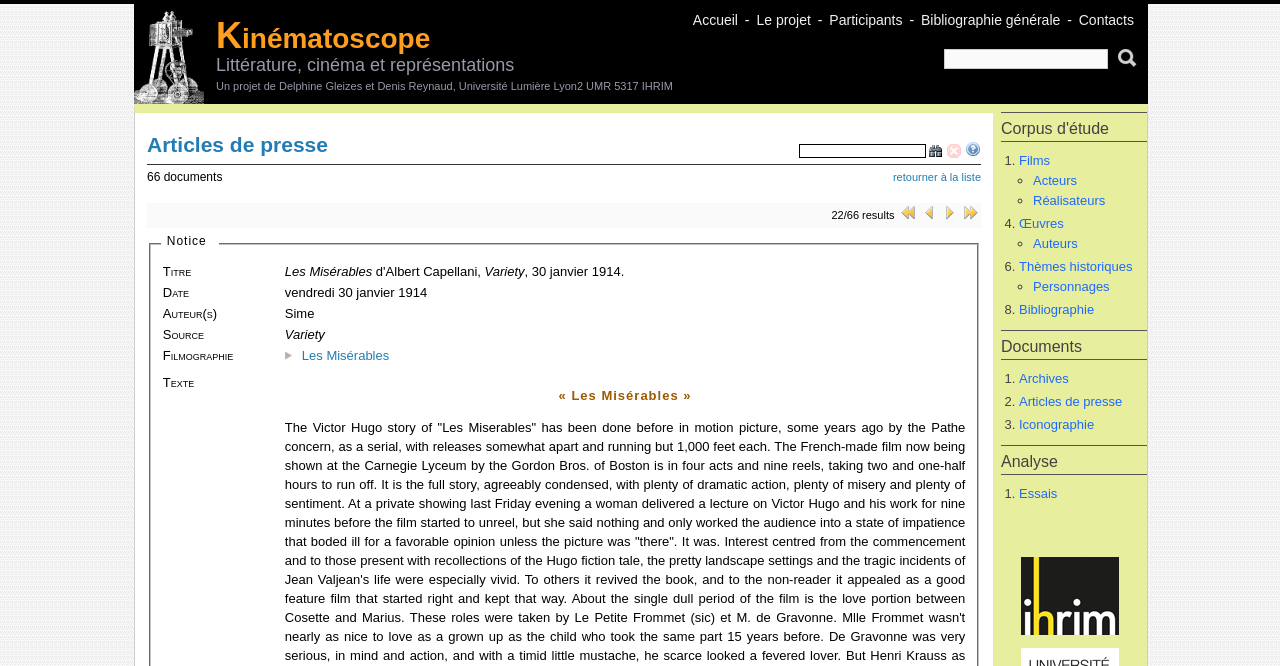What is the title of the current article?
Based on the image content, provide your answer in one word or a short phrase.

Les Misérables d'Albert Capellani, Variety, 30 janvier 1914.